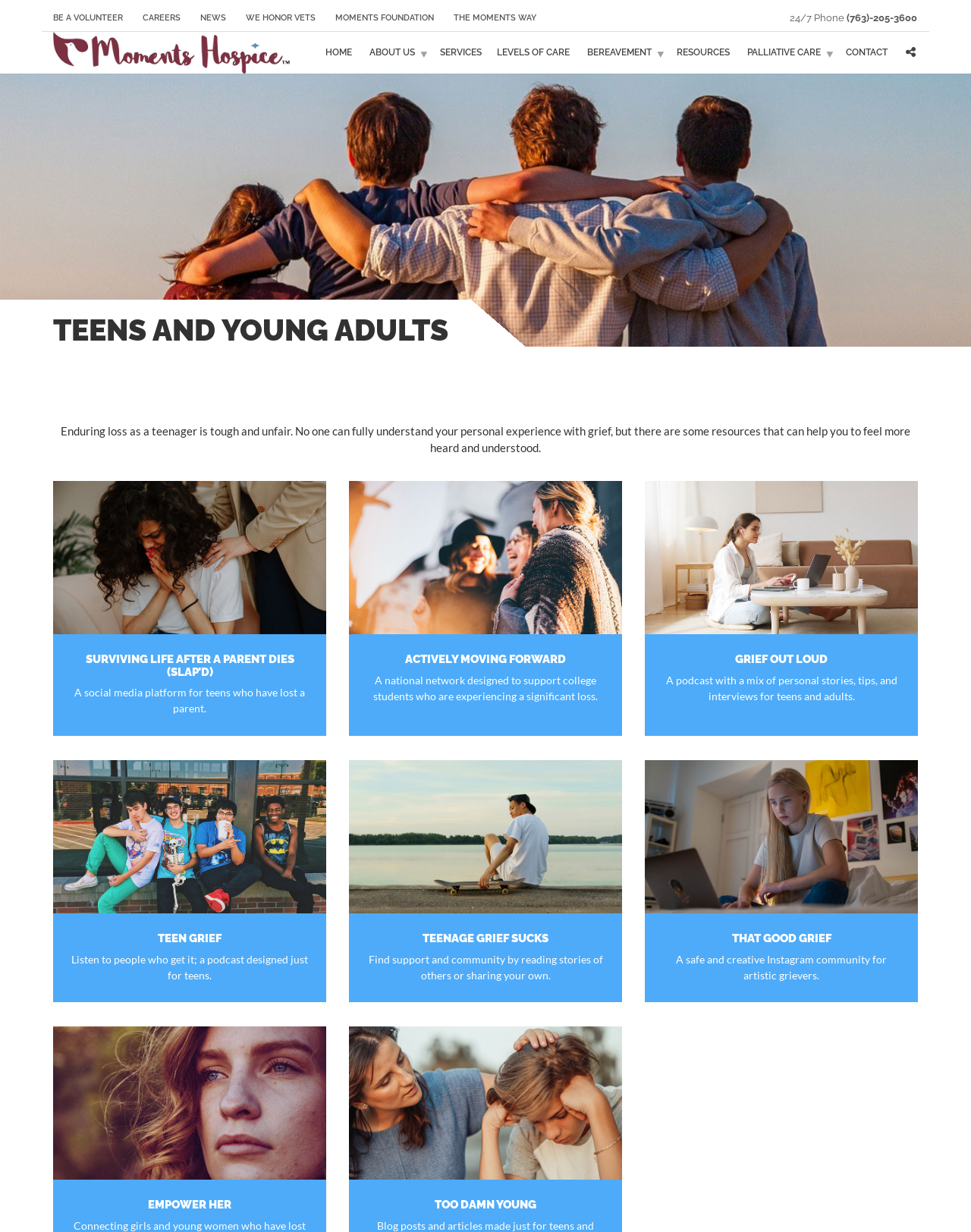Describe the webpage in detail, including text, images, and layout.

This webpage is about resources and support for teens and young adults who have experienced loss. At the top, there are seven links to different sections of the website, including "BE A VOLUNTEER", "CAREERS", "NEWS", and others. Below these links, there is a phone number and a link to "HealthFlex" with an accompanying image.

The main content of the page is divided into sections, each with a heading and a brief description. The first section is "TEENS AND YOUNG ADULTS", which has a paragraph of text describing the challenges of grieving as a teenager. Below this, there are five sections, each with a heading and a brief description, which appear to be resources or support groups for teens who have lost a parent. These sections are "SURVIVING LIFE AFTER A PARENT DIES (SLAP’D)", "ACTIVELY MOVING FORWARD", "GRIEF OUT LOUD", "TEEN GRIEF", and "TEENAGE GRIEF SUCKS". Each of these sections has a link to learn more.

Further down the page, there are four more sections, each with a heading and a brief description, which appear to be additional resources or support groups for teens who have experienced loss. These sections are "THAT GOOD GRIEF", "EMPOWER HER", and "TOO DAMN YOUNG". Each of these sections has a link to learn more.

Throughout the page, there are several icons and images, including a Facebook icon and a series of arrow icons. The overall layout of the page is organized and easy to navigate, with clear headings and concise descriptions.